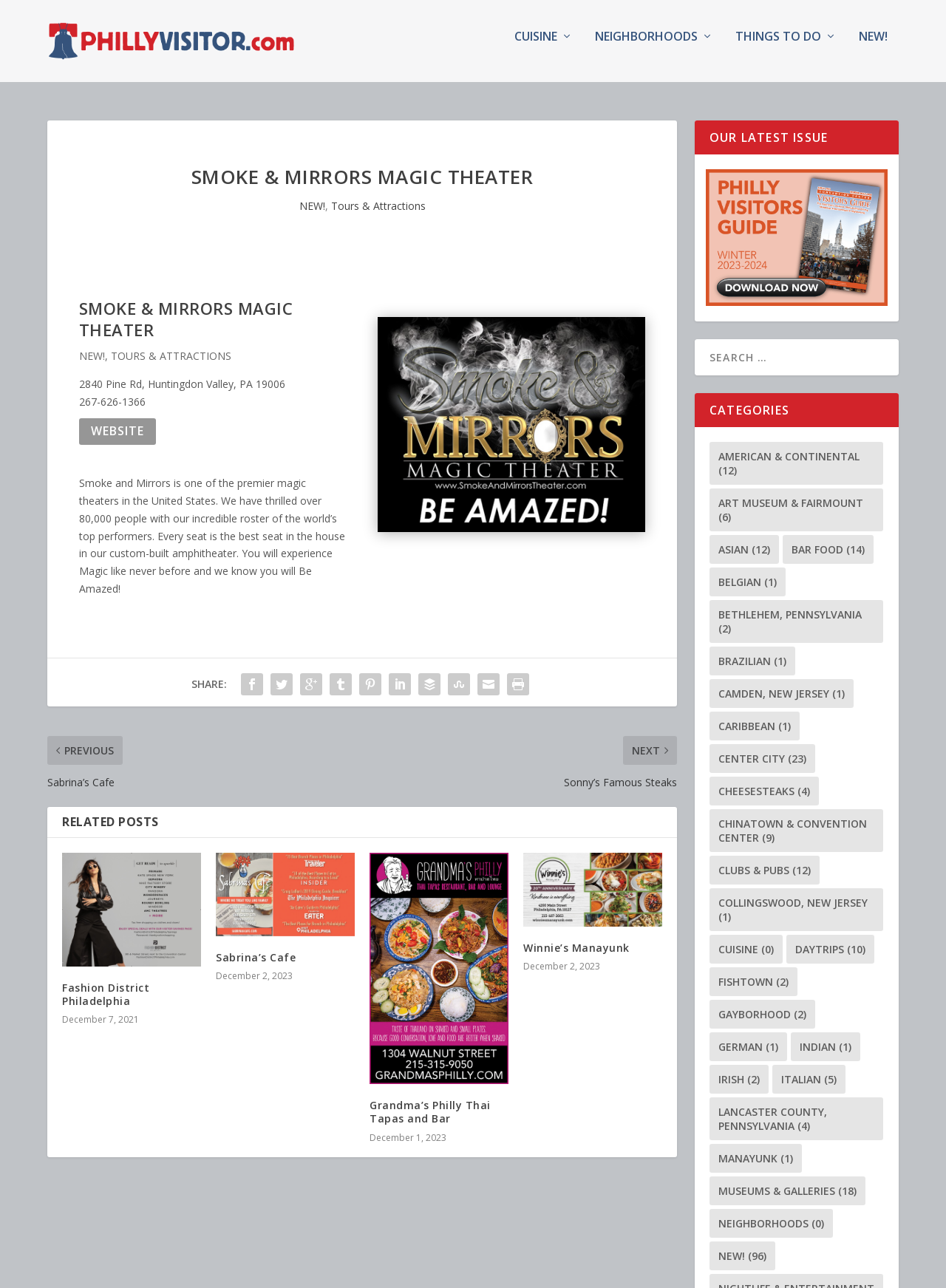Give a one-word or one-phrase response to the question: 
What is the name of the magic theater?

Smoke & Mirrors Magic Theater